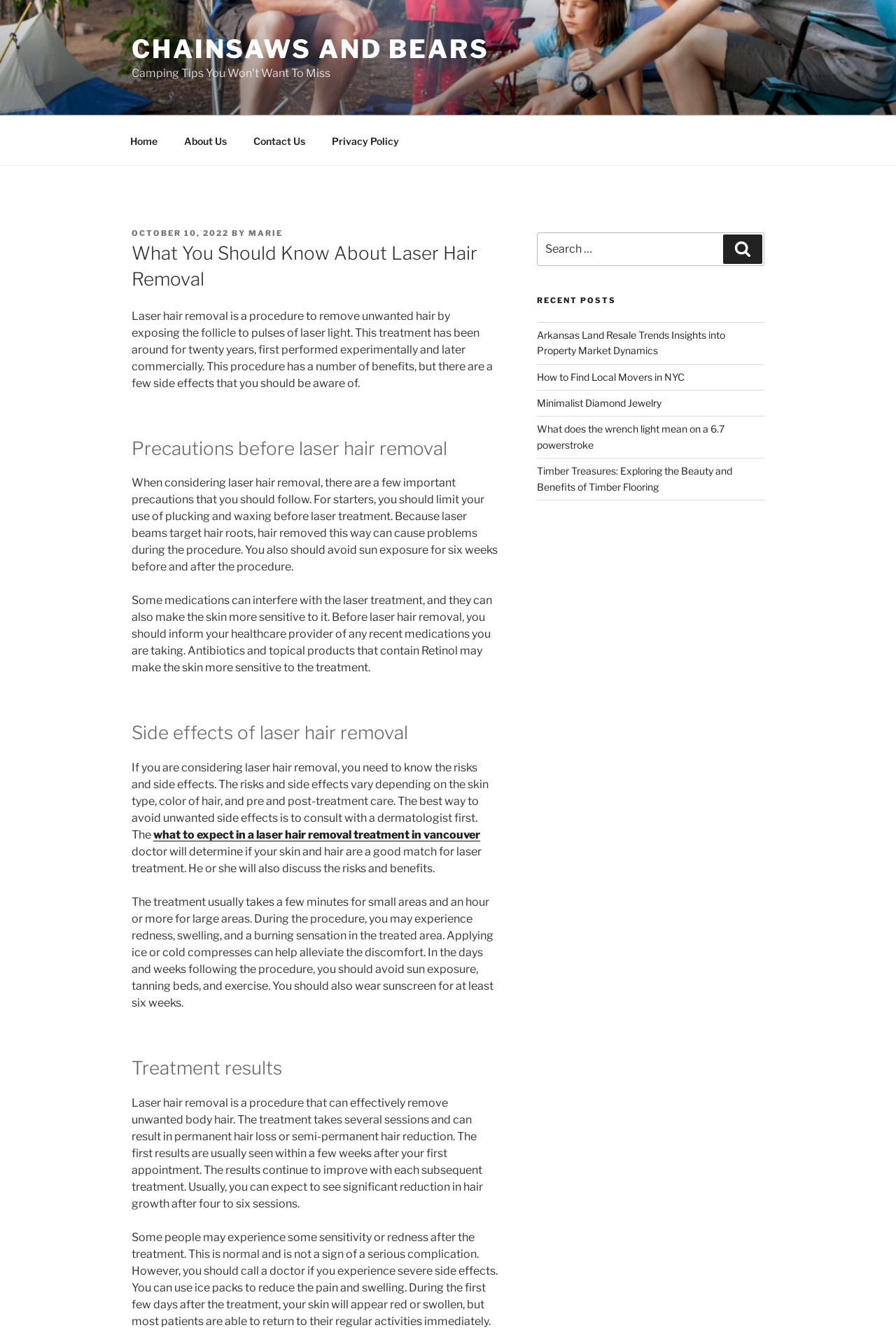What is the result of laser hair removal?
Look at the screenshot and respond with one word or a short phrase.

Permanent hair loss or reduction